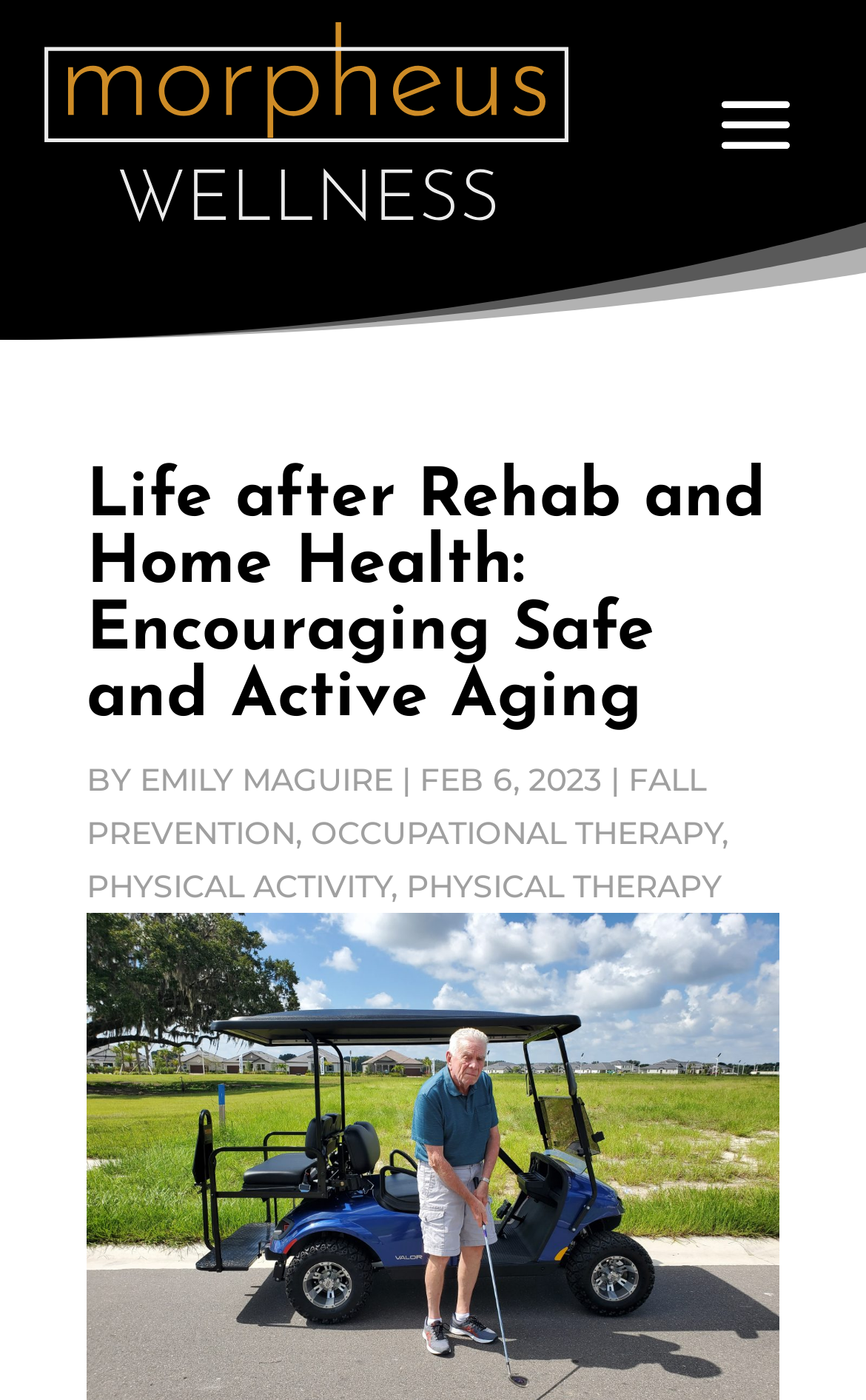Identify the bounding box coordinates for the UI element that matches this description: "Occupational Therapy".

[0.359, 0.58, 0.833, 0.608]